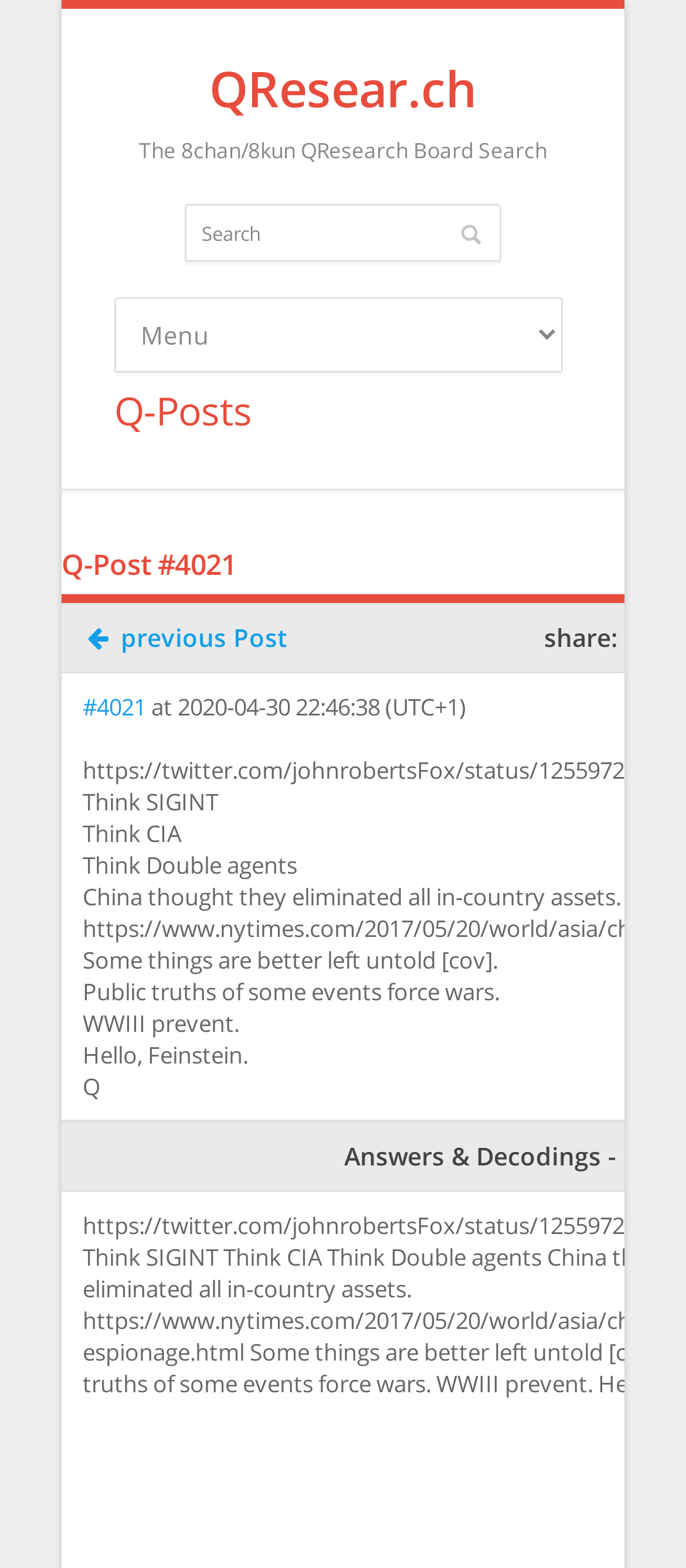With reference to the screenshot, provide a detailed response to the question below:
What is above the 'Q-Posts' heading?

The 'QResear.ch' heading is above the 'Q-Posts' heading, which is likely the title of the website.